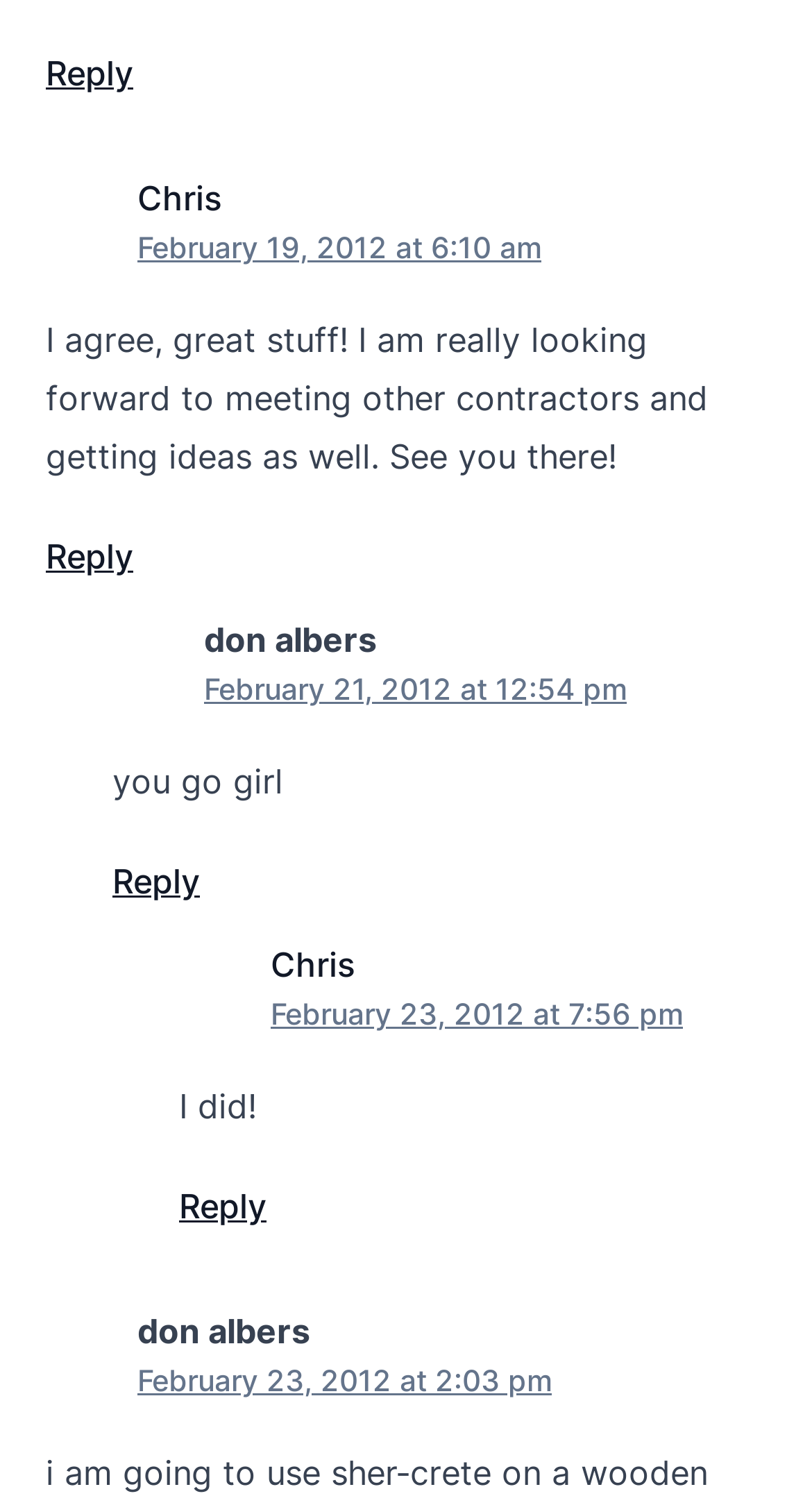Answer the question using only one word or a concise phrase: How many comments are there in this conversation?

5